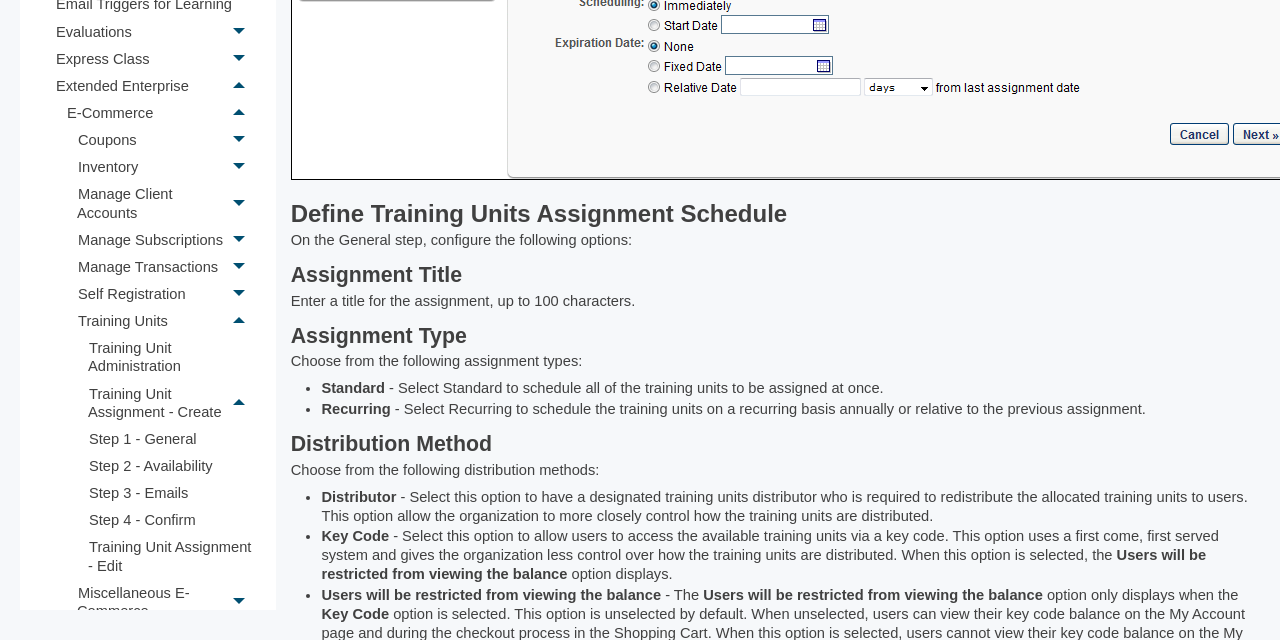Please find the bounding box coordinates in the format (top-left x, top-left y, bottom-right x, bottom-right y) for the given element description. Ensure the coordinates are floating point numbers between 0 and 1. Description: Training Unit Assignment - Edit

[0.066, 0.834, 0.2, 0.905]